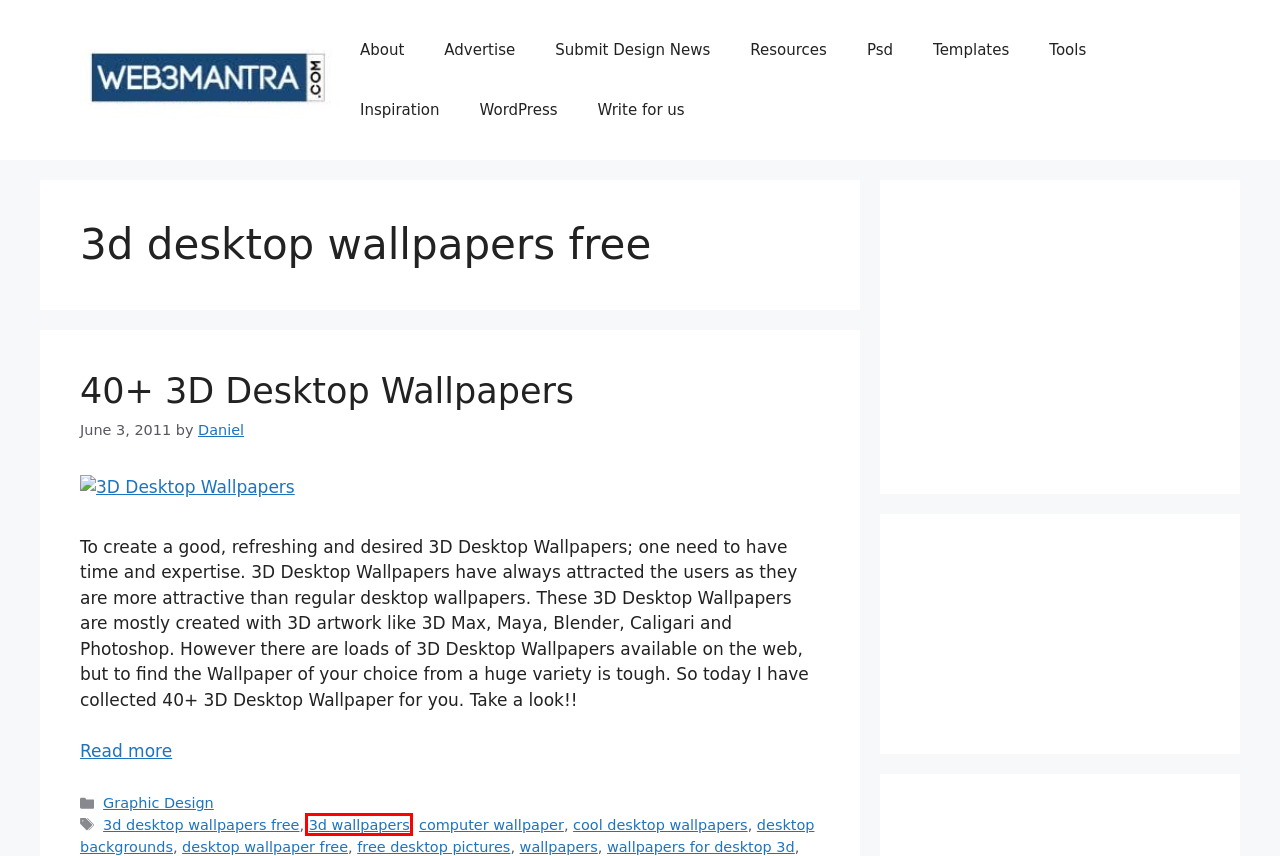You have a screenshot of a webpage with a red bounding box around an element. Identify the webpage description that best fits the new page that appears after clicking the selected element in the red bounding box. Here are the candidates:
A. Graphic Design Archives - web3mantra.com
B. 3d wallpapers Archives - web3mantra.com
C. Inspiration Archives - web3mantra.com
D. desktop wallpaper free Archives - web3mantra.com
E. desktop backgrounds Archives - web3mantra.com
F. Advertise - web3mantra.com
G. Tools Archives - web3mantra.com
H. computer wallpaper Archives - web3mantra.com

B